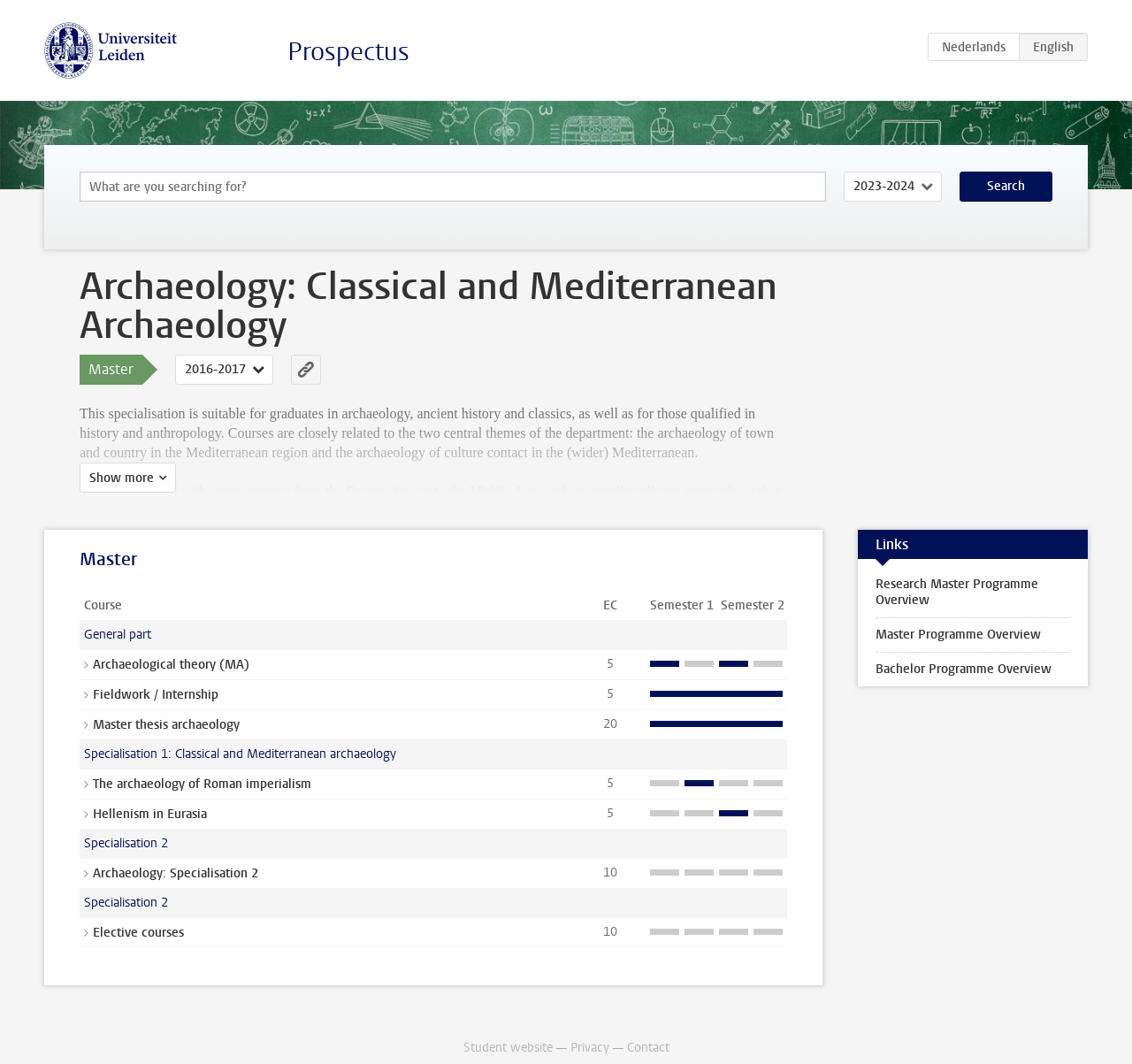Find the UI element described as: "Dr. M.J. (Miguel John) Versluys" and predict its bounding box coordinates. Ensure the coordinates are four float numbers between 0 and 1, [left, top, right, bottom].

[0.07, 0.619, 0.232, 0.633]